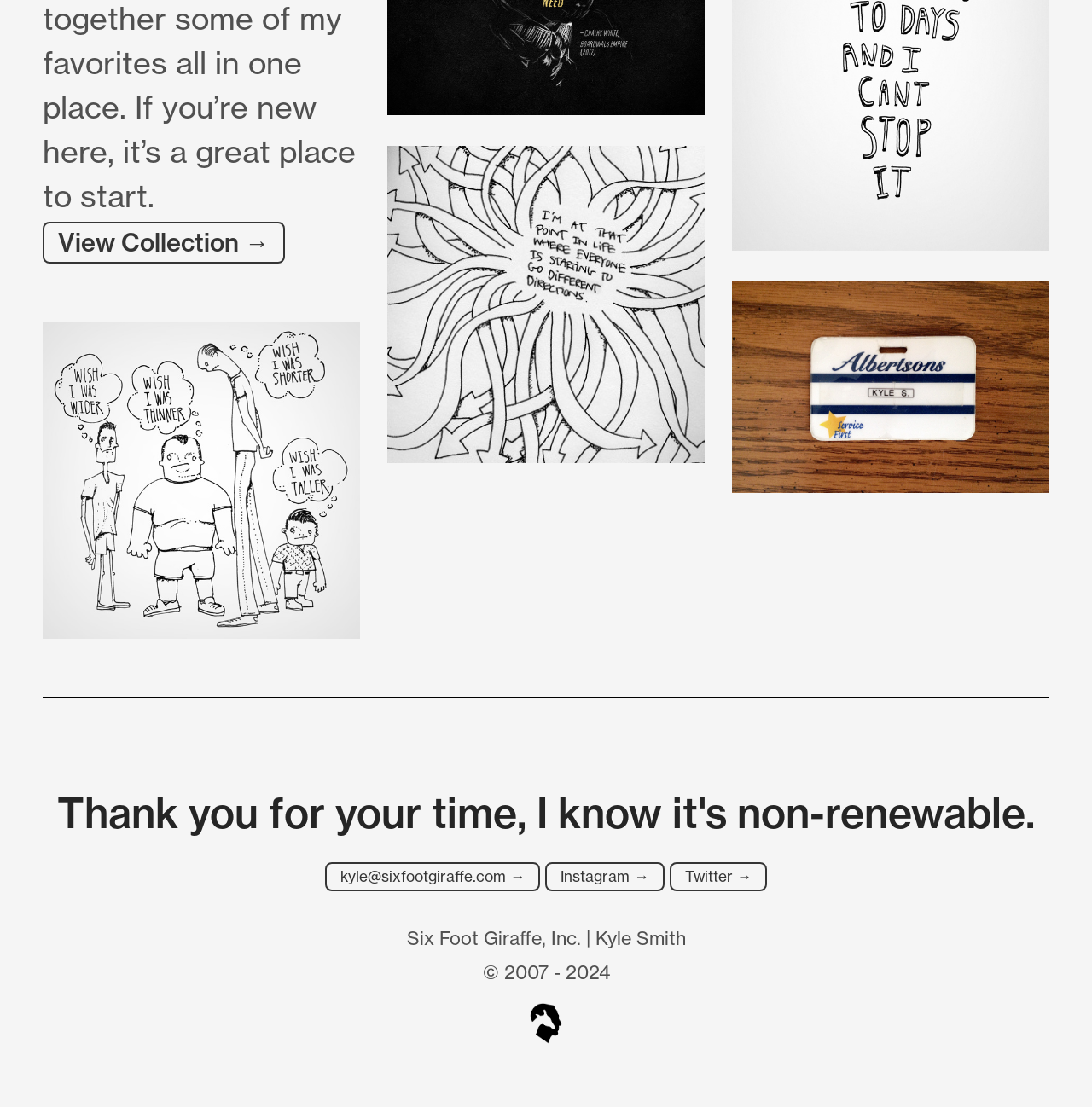Please indicate the bounding box coordinates of the element's region to be clicked to achieve the instruction: "Check 2014 posts". Provide the coordinates as four float numbers between 0 and 1, i.e., [left, top, right, bottom].

[0.039, 0.564, 0.33, 0.58]